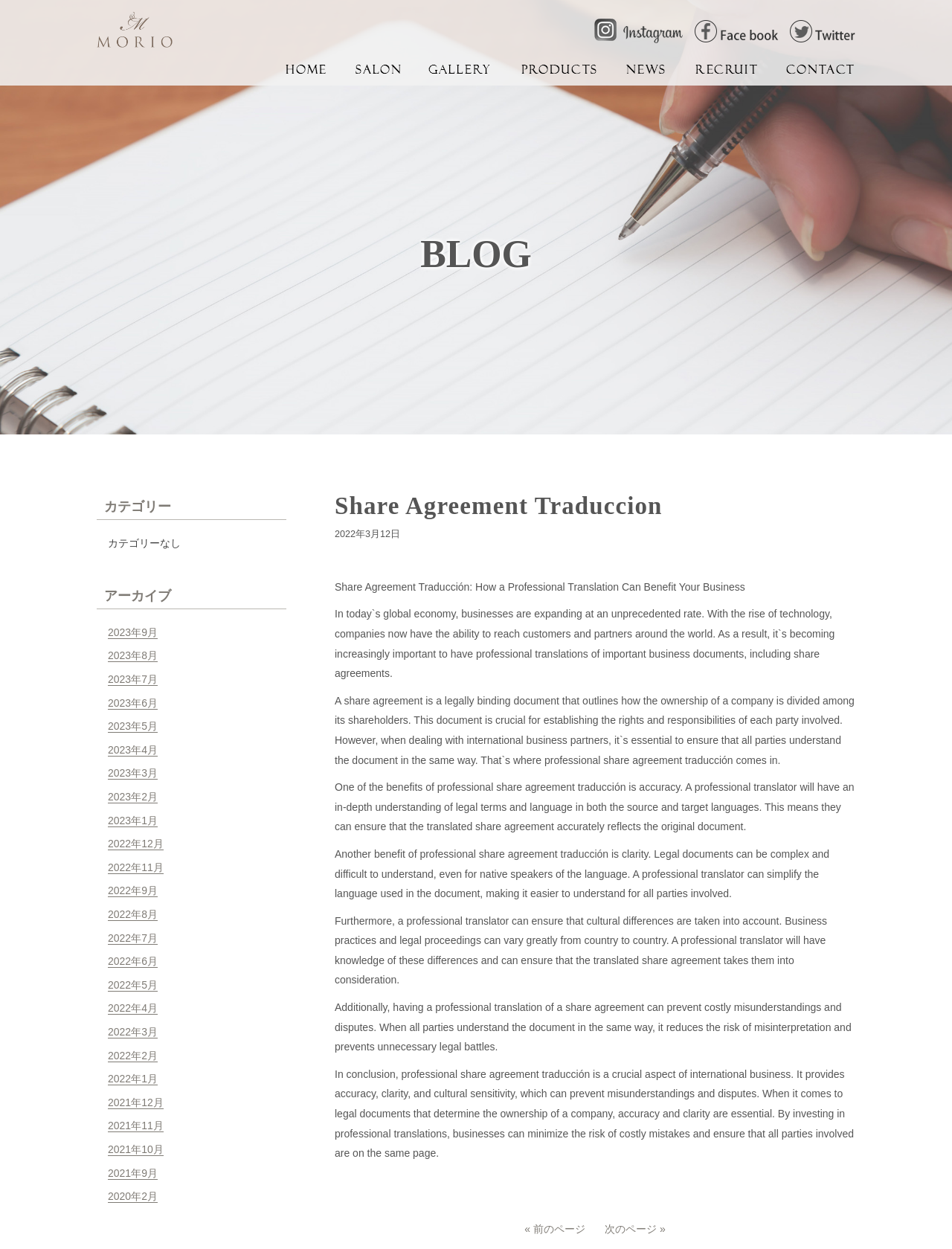Provide your answer in one word or a succinct phrase for the question: 
How many links are there in the 'アーカイブ' section?

24